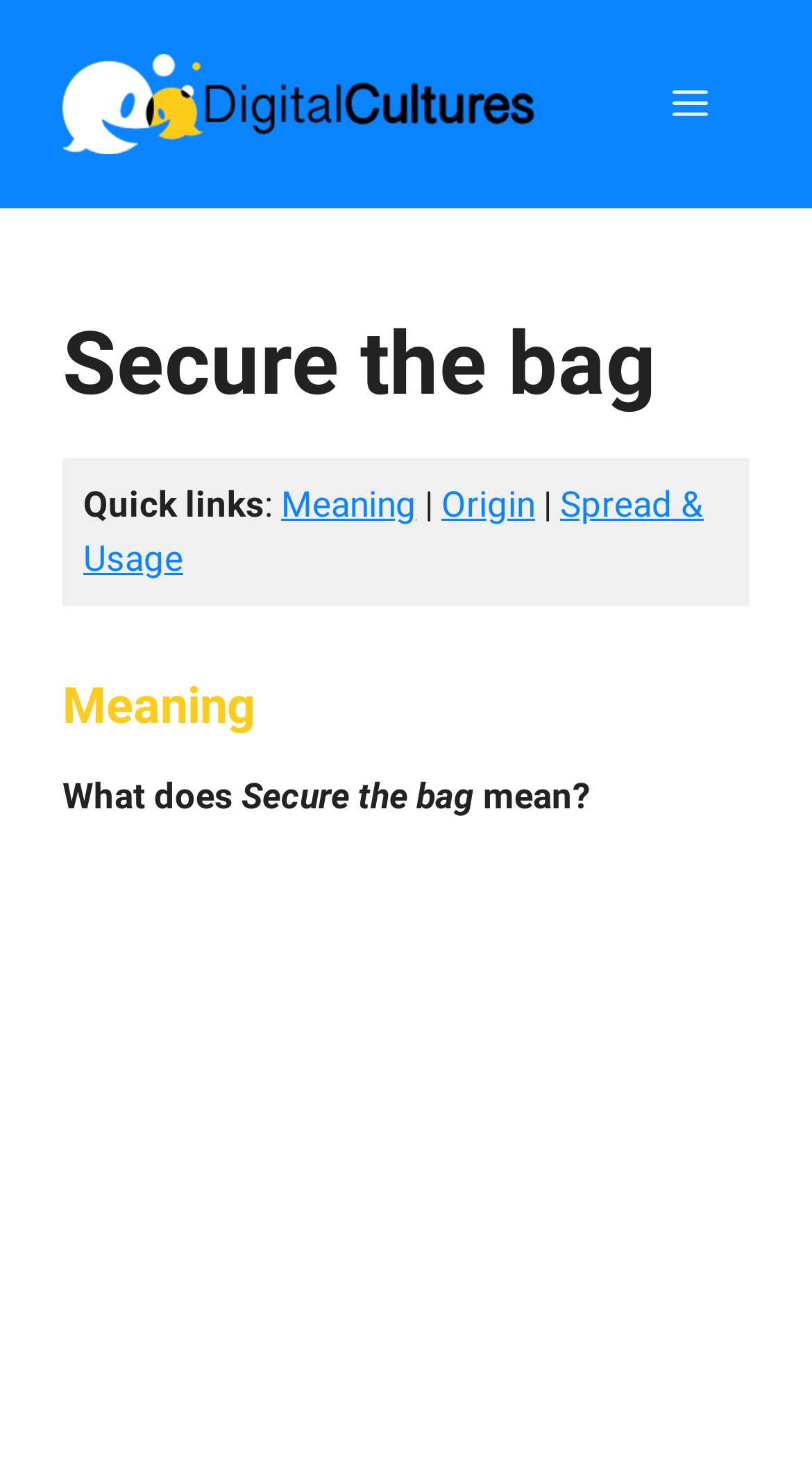What is the first word of the main heading?
Give a single word or phrase as your answer by examining the image.

Secure